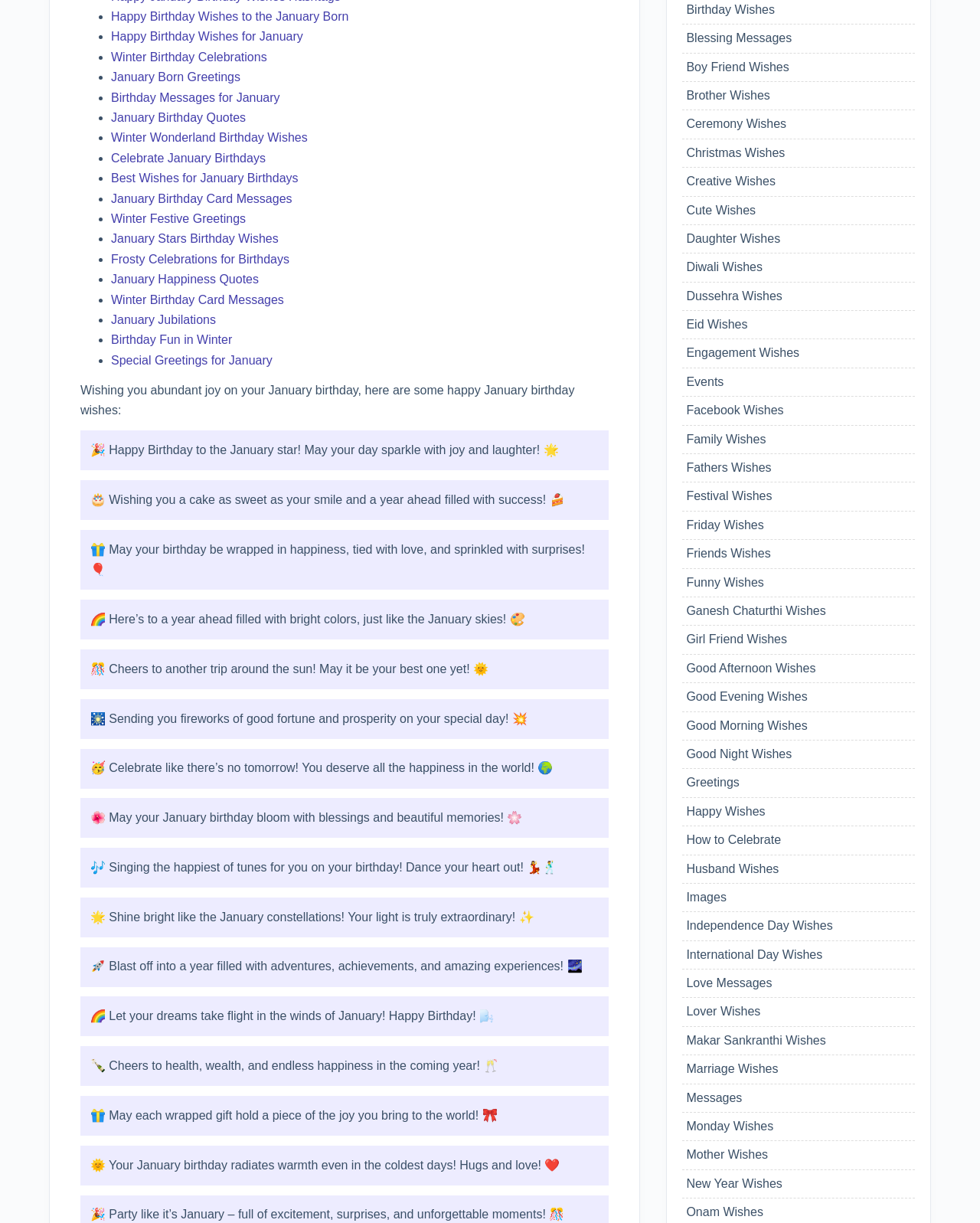Please identify the bounding box coordinates of the element on the webpage that should be clicked to follow this instruction: "Read the 'Guidance on How to Deal with a Parent with Mental Illness' post". The bounding box coordinates should be given as four float numbers between 0 and 1, formatted as [left, top, right, bottom].

None